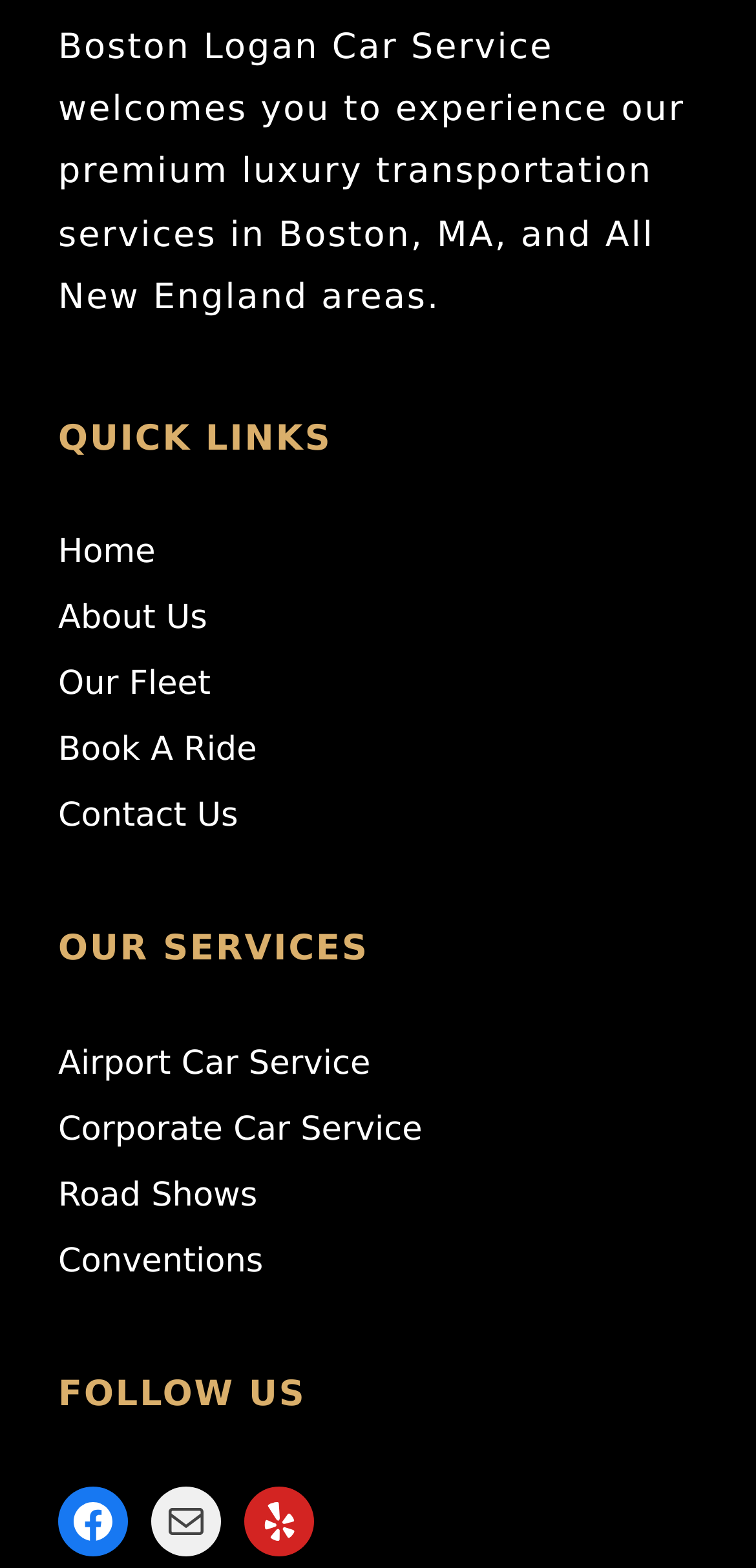Provide the bounding box coordinates for the area that should be clicked to complete the instruction: "Follow us on Facebook".

[0.077, 0.948, 0.169, 0.992]